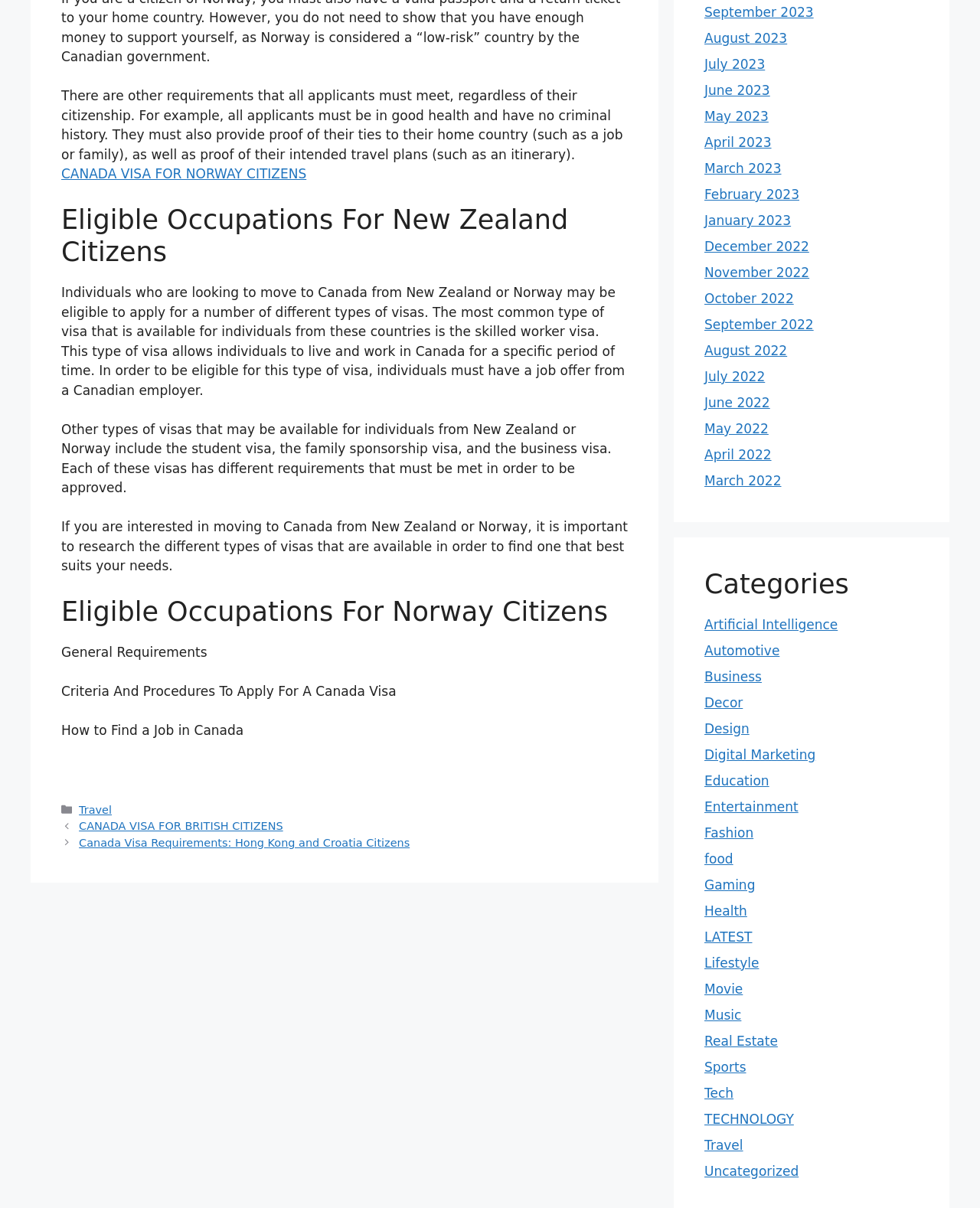Please specify the bounding box coordinates for the clickable region that will help you carry out the instruction: "Click on the link 'Artificial Intelligence'".

[0.719, 0.51, 0.855, 0.523]